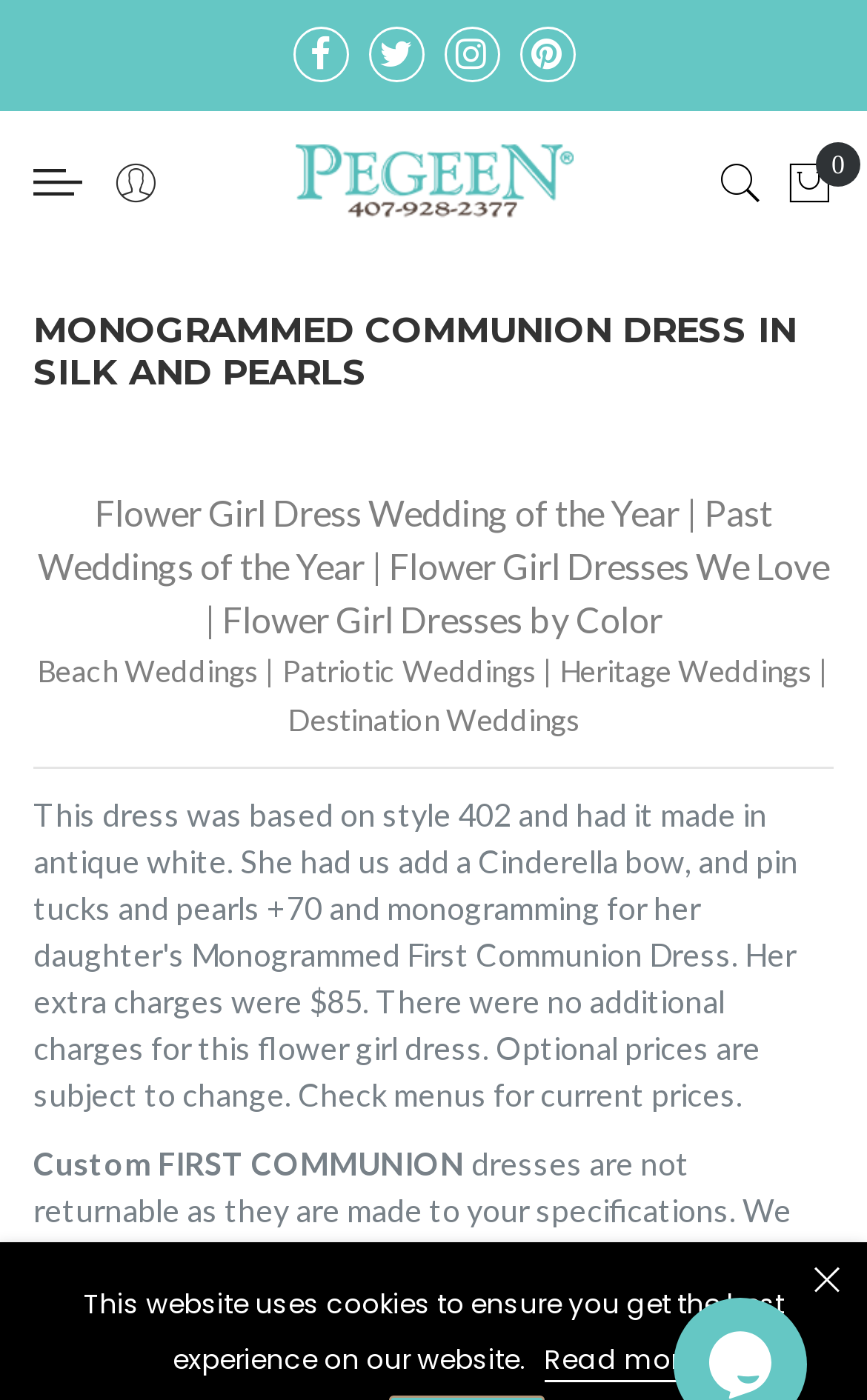Can you find and provide the main heading text of this webpage?

MONOGRAMMED COMMUNION DRESS IN SILK AND PEARLS